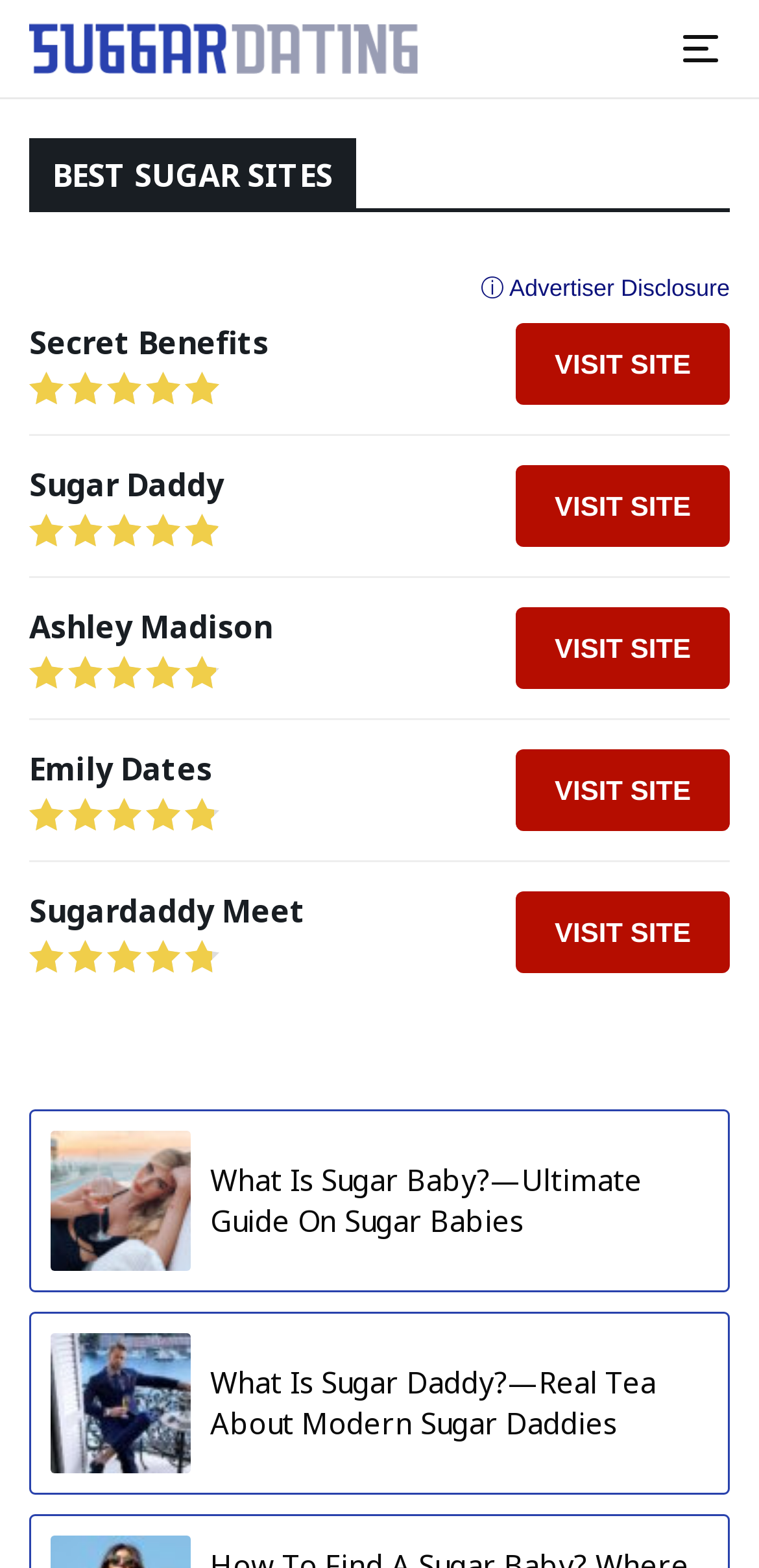Write a detailed summary of the webpage.

This webpage is a review of SugarDaddyMeet, a sugar dating platform. At the top left, there is a link to "Suggardating" accompanied by an image. On the top right, a "Menu" button is located. Below the menu button, a heading "BEST SUGAR SITES" is displayed. 

Under the heading, there are five sections, each containing a sugar dating site's name, an "Our Score" label, and a "VISIT SITE" button. The sites listed are Secret Benefits, Sugar Daddy, Ashley Madison, Emily Dates, and Sugardaddy Meet. Each section is stacked vertically, with the site's name on top, followed by the "Our Score" label, and then the "VISIT SITE" button.

At the bottom of the page, there are two links to guides: "What Is Sugar Baby?—Ultimate Guide On Sugar Babies" and "What Is Sugar Daddy?—Real Tea About Modern Sugar Daddies". Each link is accompanied by an image.